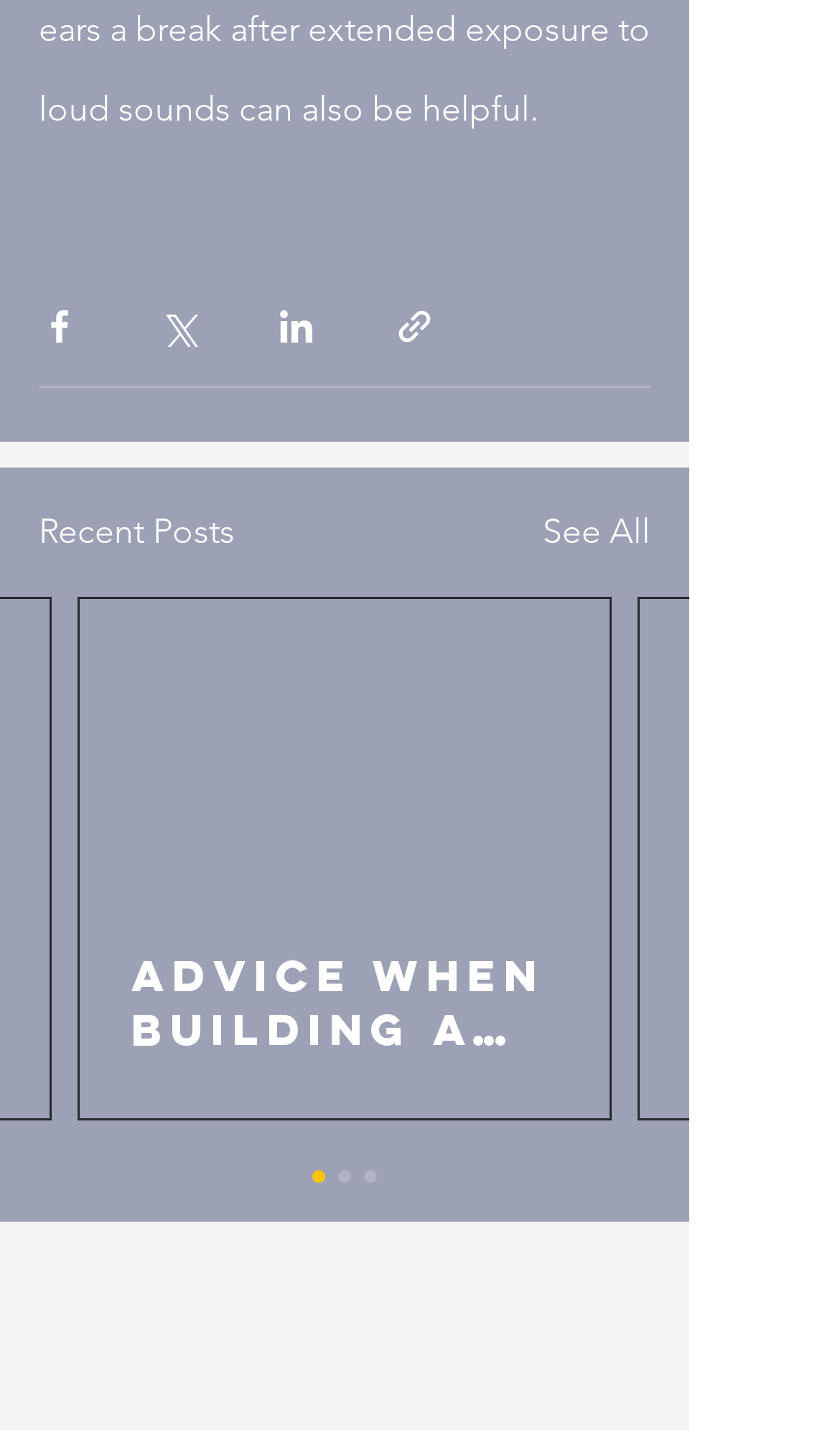Please reply to the following question using a single word or phrase: 
What is the position of the 'Share via Twitter' button?

Second from the left